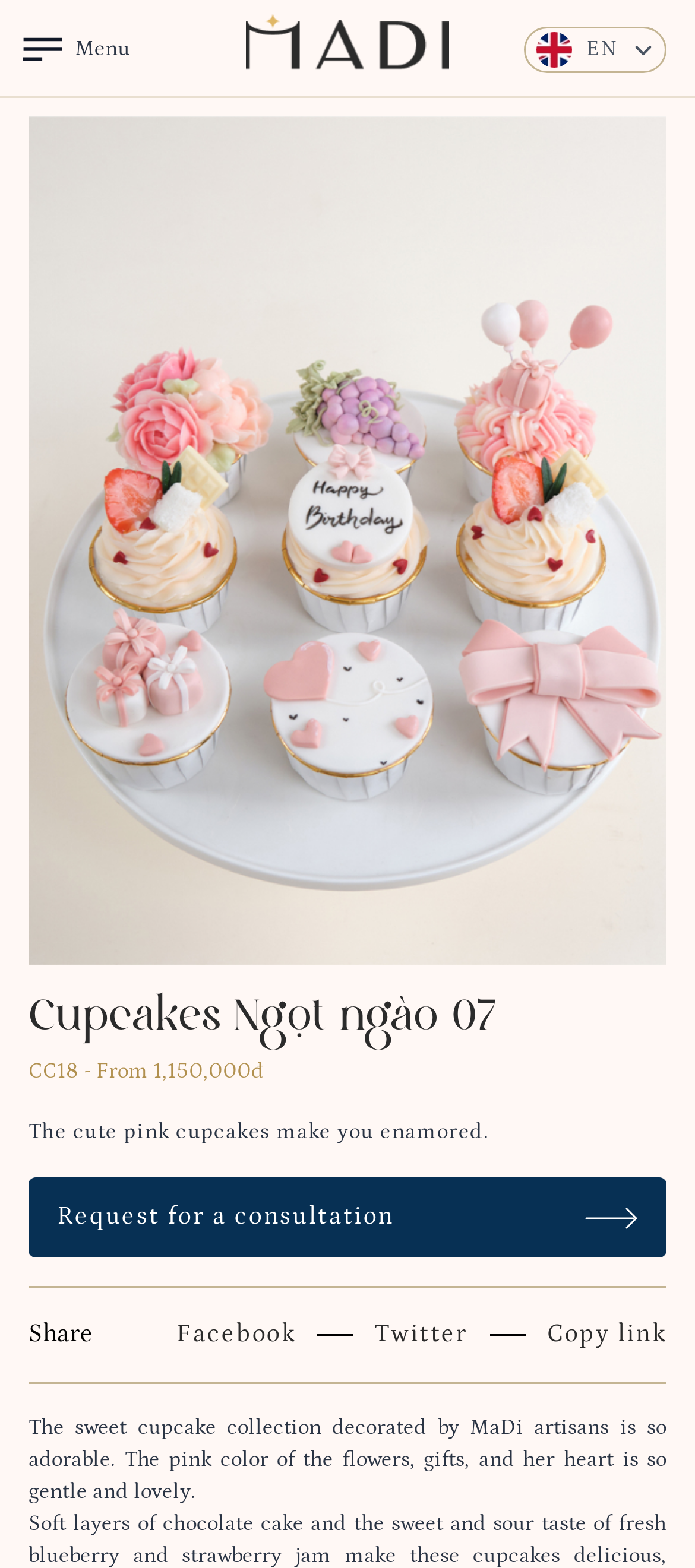Please determine the heading text of this webpage.

Cupcakes Ngọt ngào 07